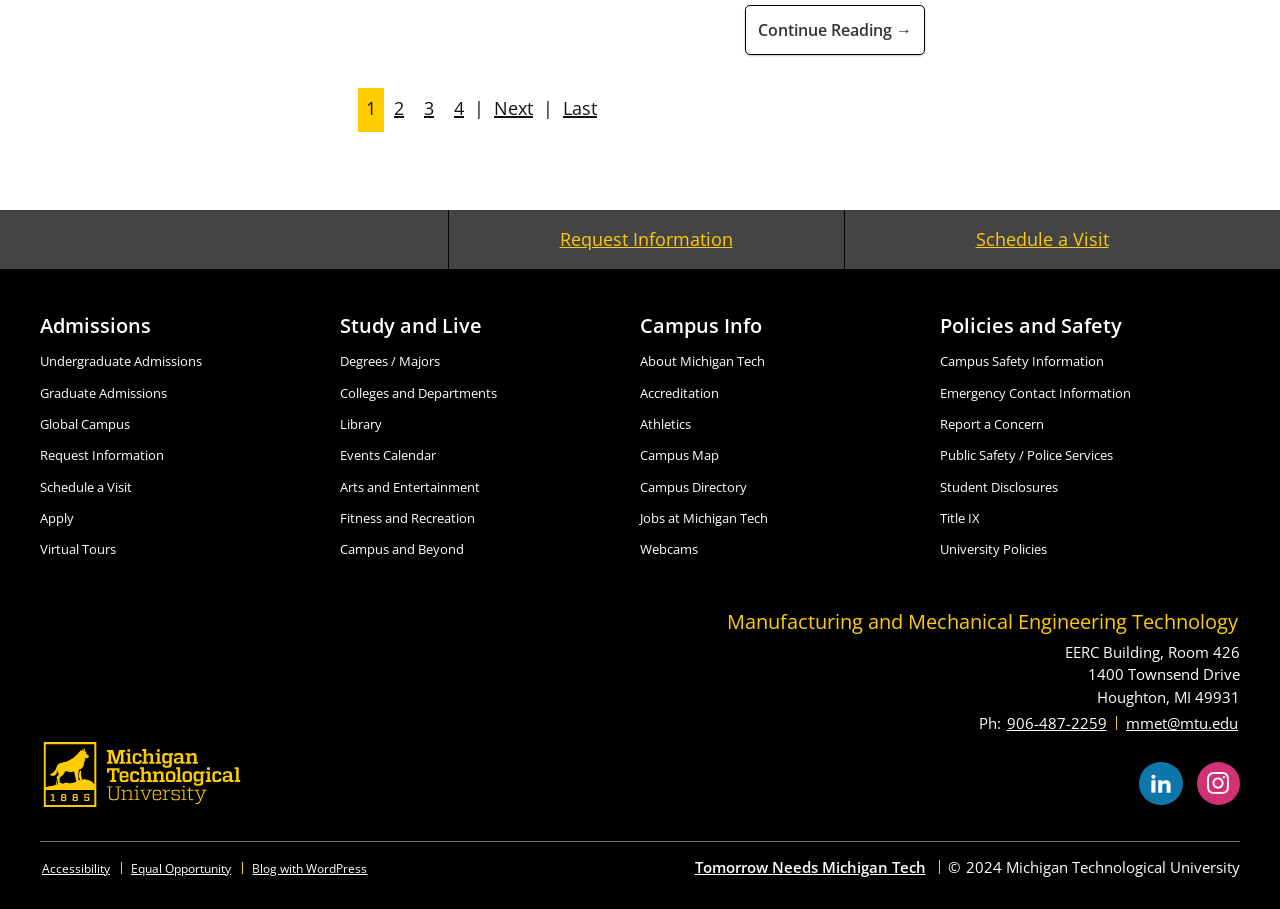Please indicate the bounding box coordinates of the element's region to be clicked to achieve the instruction: "Call 906-487-2259". Provide the coordinates as four float numbers between 0 and 1, i.e., [left, top, right, bottom].

[0.785, 0.785, 0.866, 0.806]